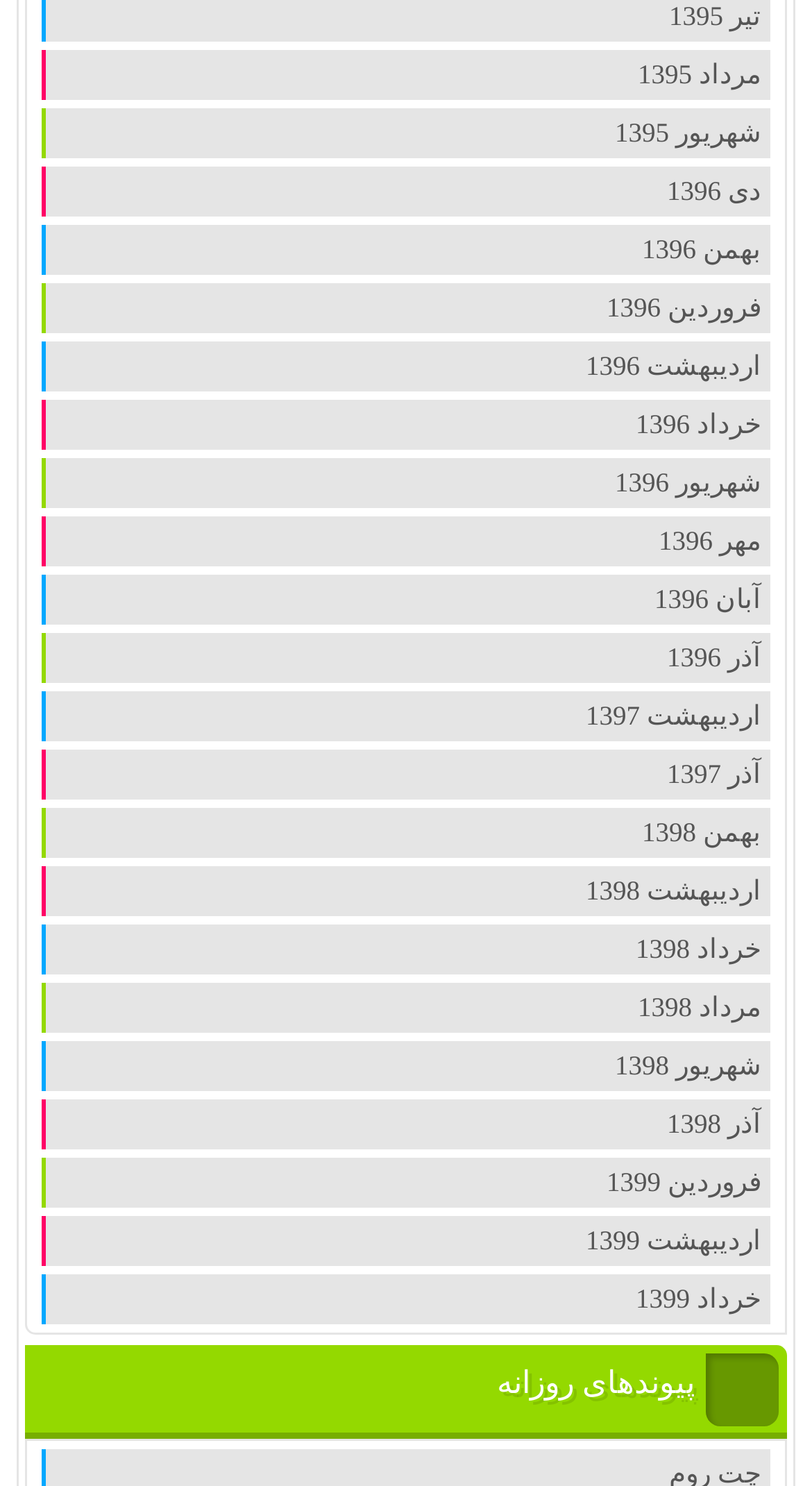Find and provide the bounding box coordinates for the UI element described with: "آذر 1398".

[0.053, 0.739, 0.948, 0.773]